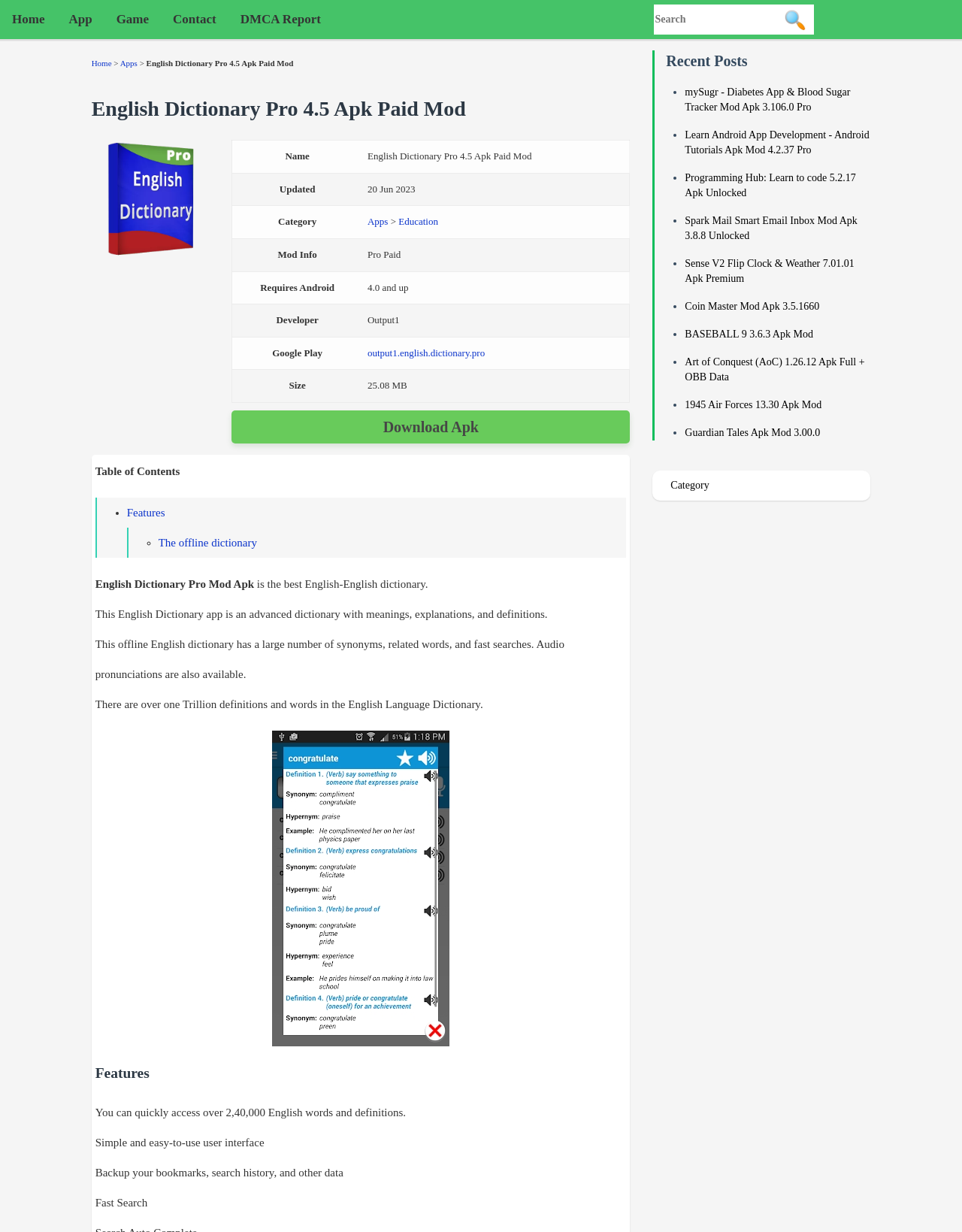Provide the bounding box coordinates of the area you need to click to execute the following instruction: "Download the English Dictionary Pro 4.5 Apk".

[0.241, 0.333, 0.655, 0.36]